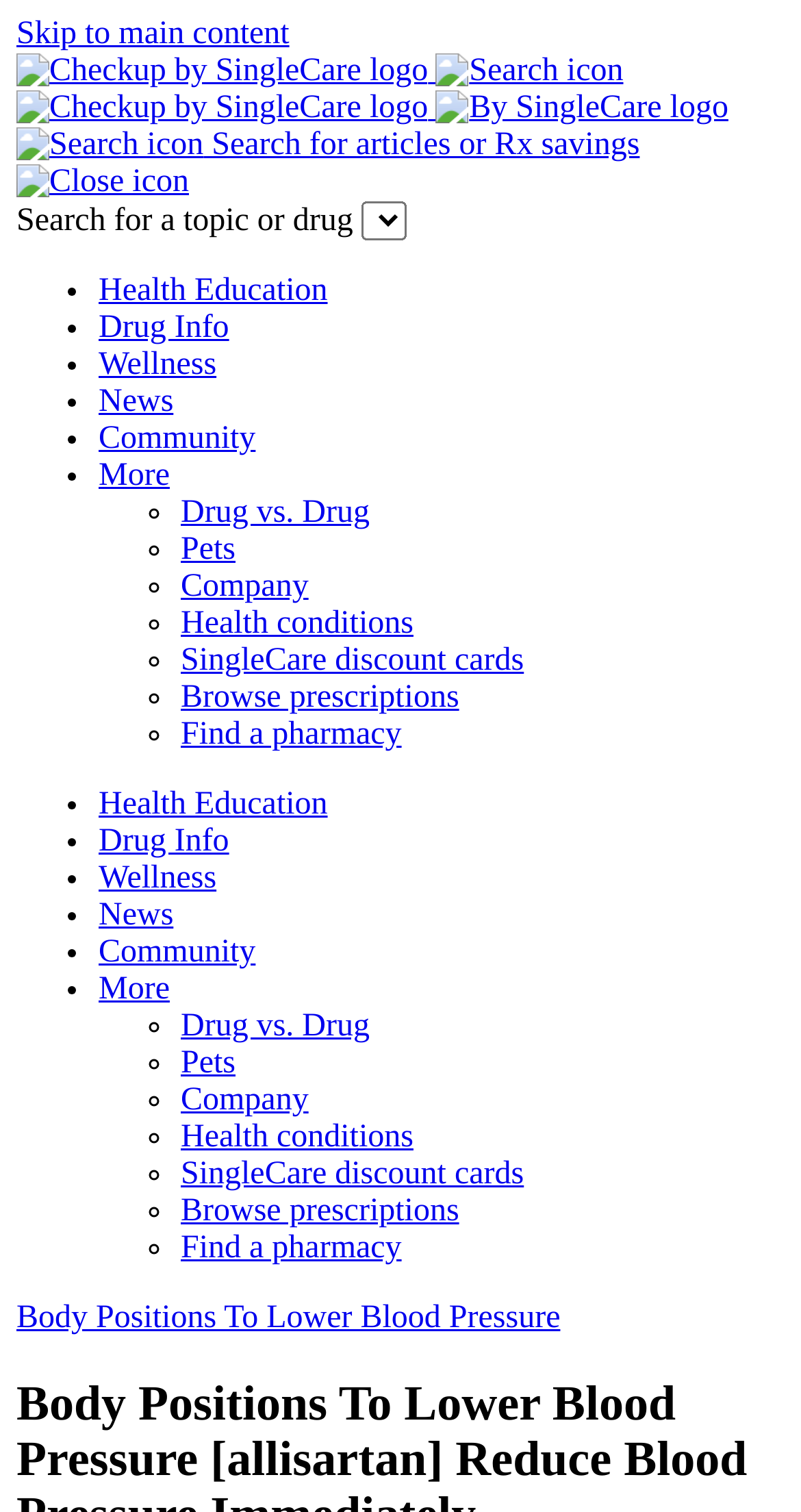Provide an in-depth caption for the contents of the webpage.

The webpage is about health and wellness, specifically focusing on body positions to lower blood pressure. At the top left corner, there is a "Skip to main content" link, followed by the Checkup by SingleCare logo and a search dialog box with a search icon. Below the logo, there is another search dialog box with a search icon and a text input field to search for articles or Rx savings.

On the left side of the page, there is a navigation menu with links to various health-related topics, including Health Education, Drug Info, Wellness, News, Community, and More blog categories. Each category has a list marker (• or ◦) preceding the link.

In the main content area, there is a header section with a link to "Body Positions To Lower Blood Pressure". The content of the page is not explicitly described in the accessibility tree, but based on the meta description, it likely provides information on how to lower blood pressure through specific body positions.

There are multiple instances of the navigation menu on the page, with the same links and list markers, suggesting that the page may have multiple sections or categories with similar navigation options.